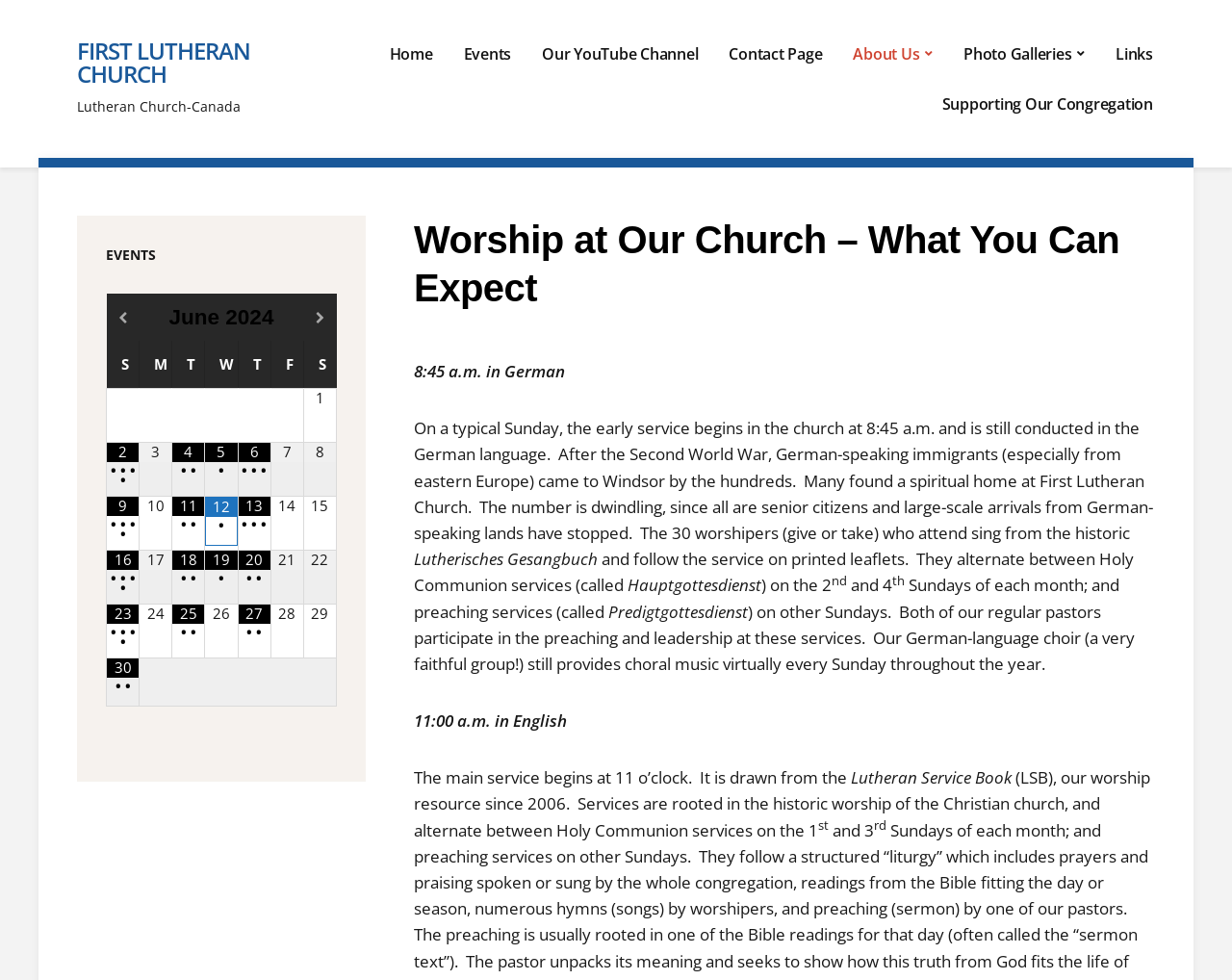Reply to the question with a single word or phrase:
What is the name of the worship resource used since 2006?

Lutheran Service Book